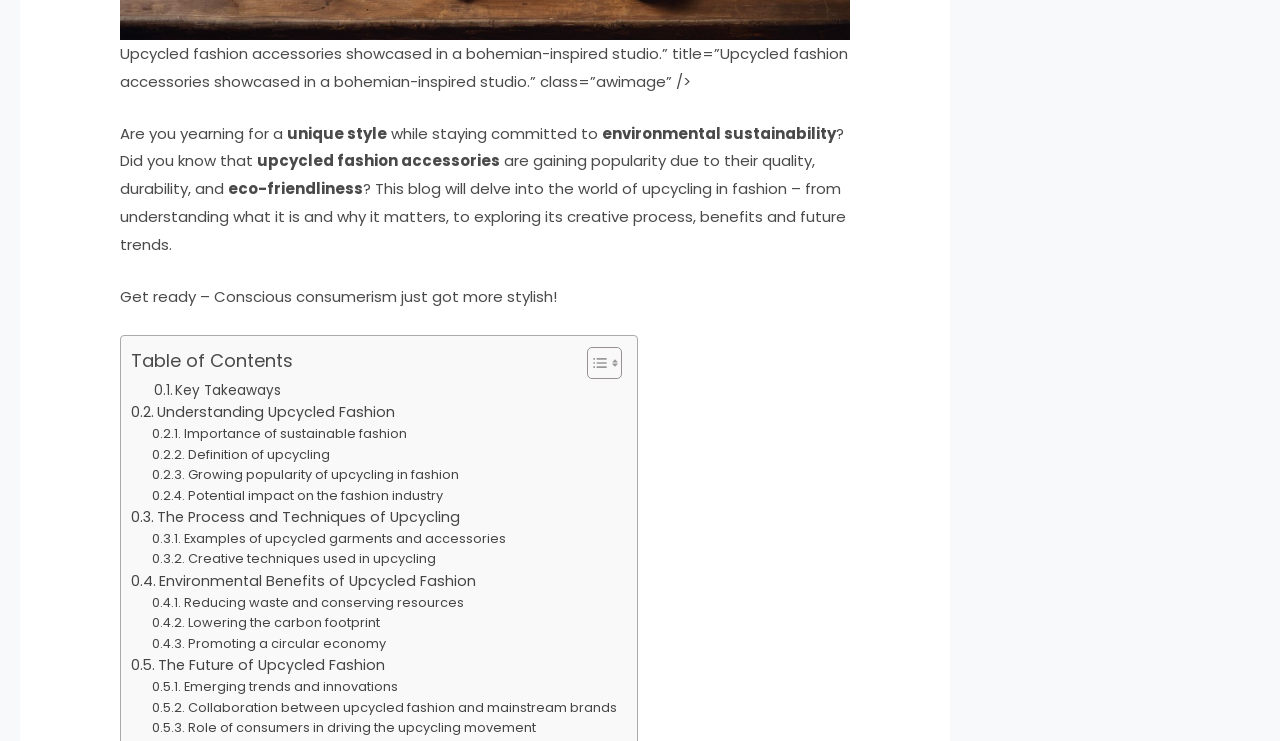Give a one-word or one-phrase response to the question:
What is the purpose of this blog?

To explore upcycling in fashion